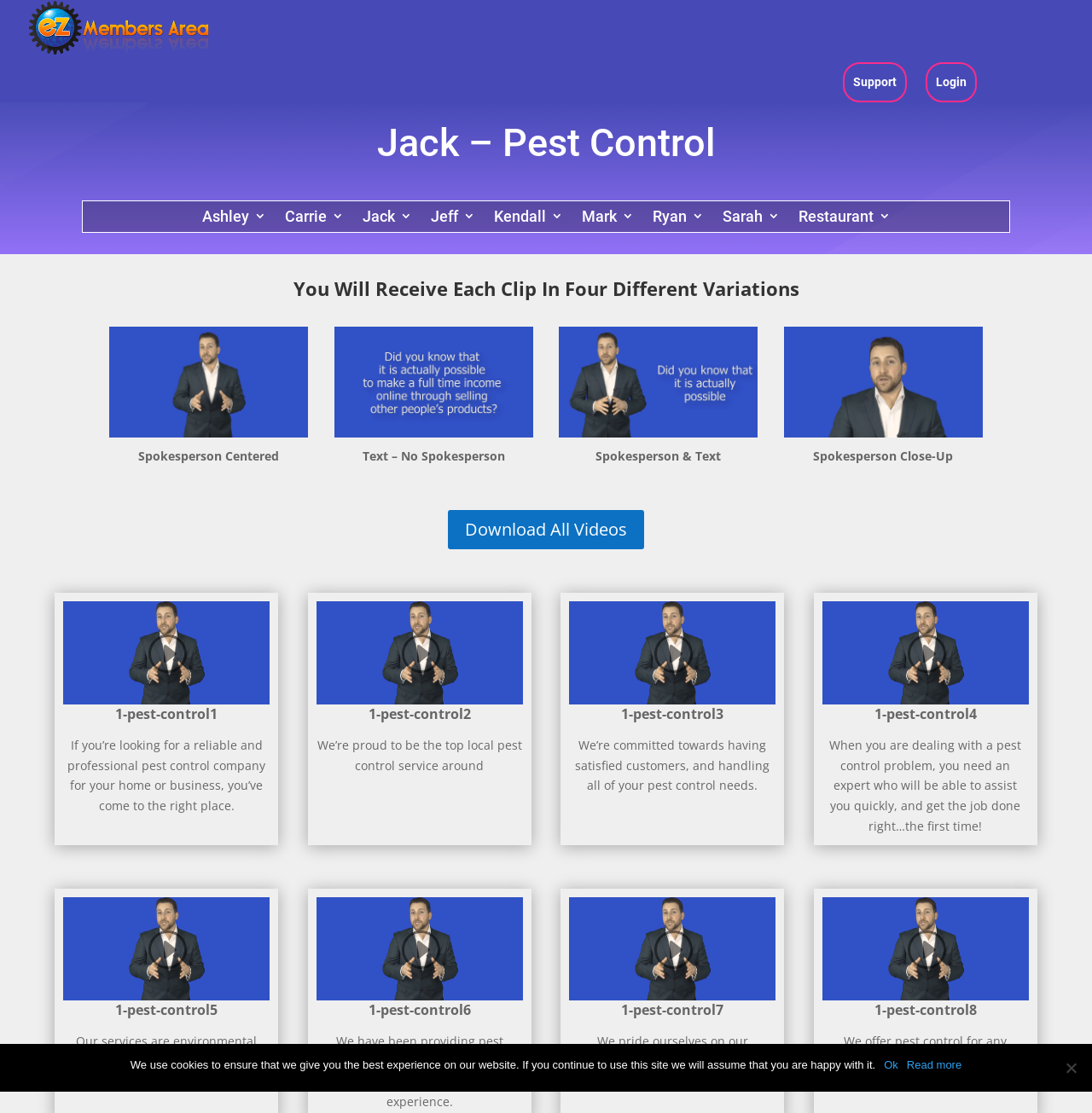Locate the bounding box coordinates of the segment that needs to be clicked to meet this instruction: "Download all videos".

[0.41, 0.458, 0.59, 0.493]